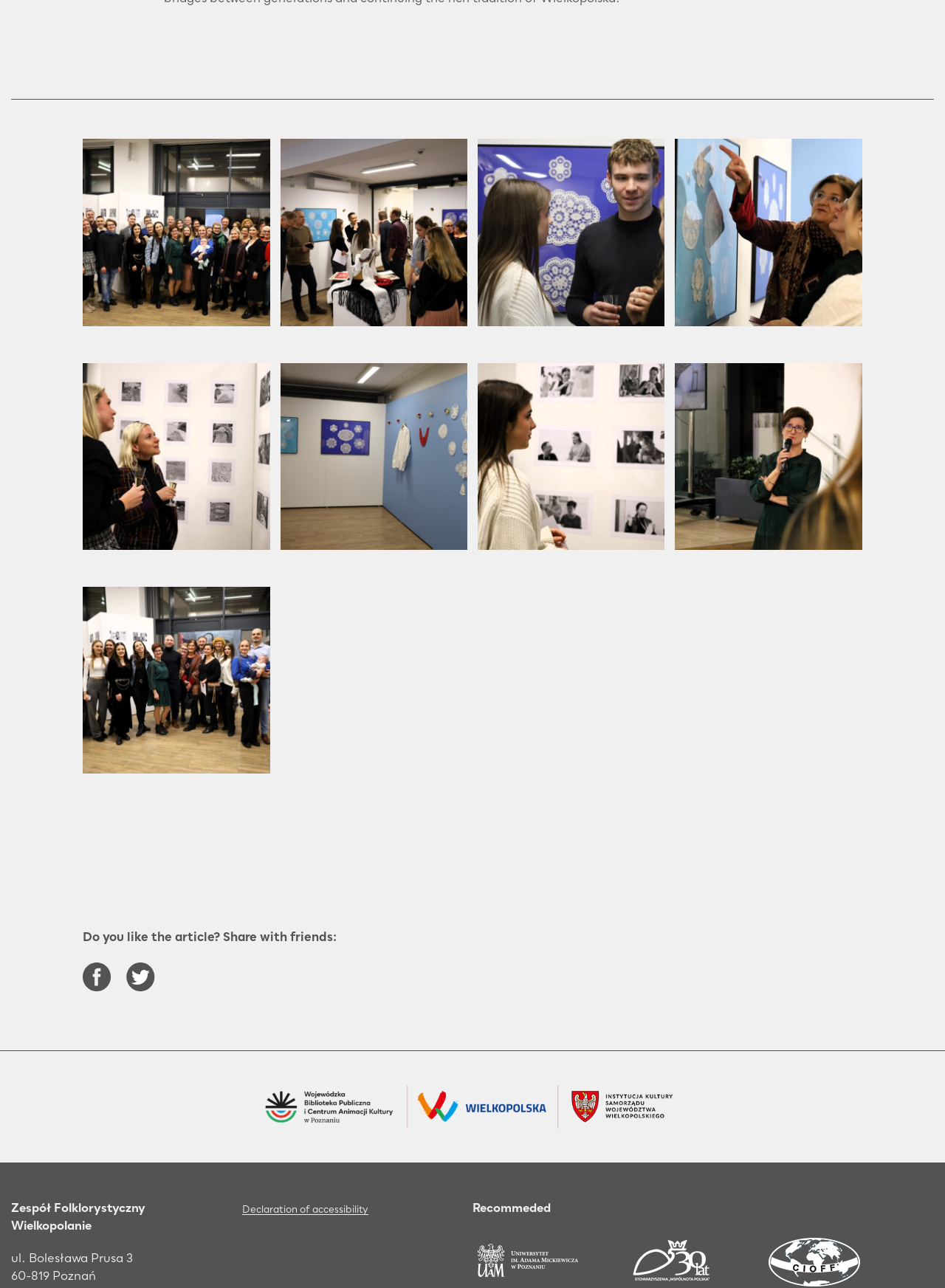What is the purpose of the buttons at the bottom?
Using the image, provide a concise answer in one word or a short phrase.

Share article